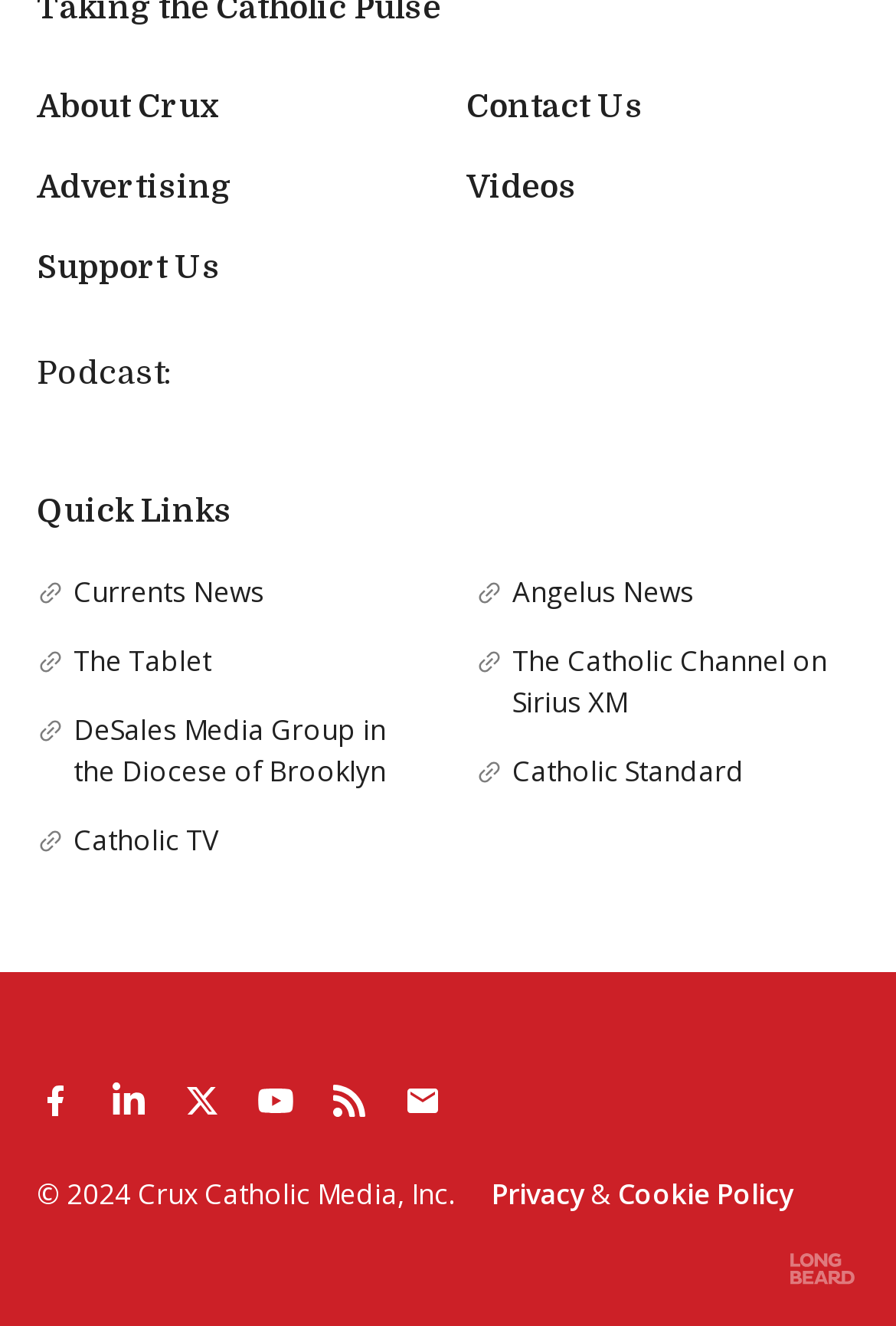Please identify the bounding box coordinates of the element on the webpage that should be clicked to follow this instruction: "Click on Facebook link". The bounding box coordinates should be given as four float numbers between 0 and 1, formatted as [left, top, right, bottom].

[0.021, 0.802, 0.103, 0.858]